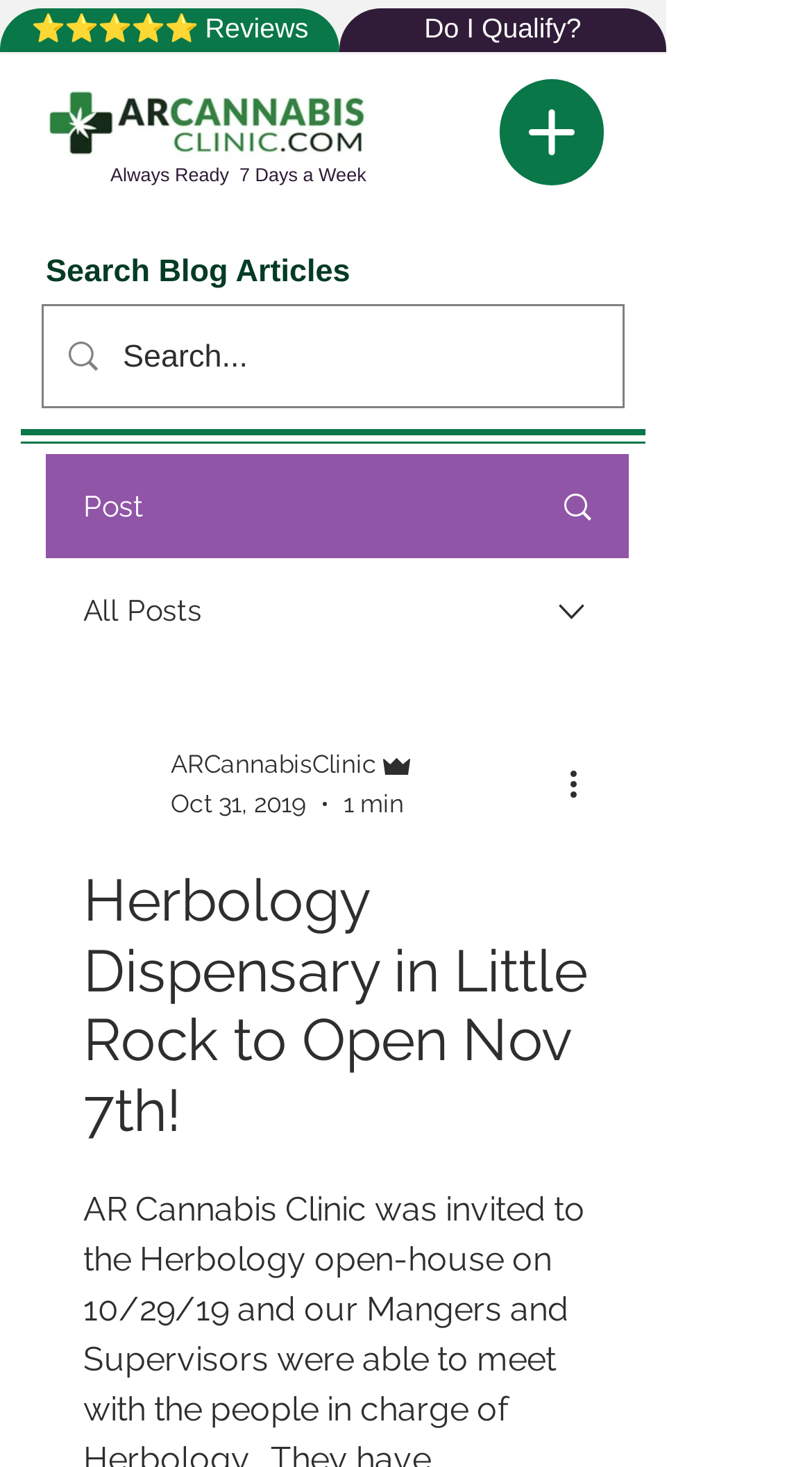Answer the following inquiry with a single word or phrase:
What is the purpose of the search box?

Search Blog Articles